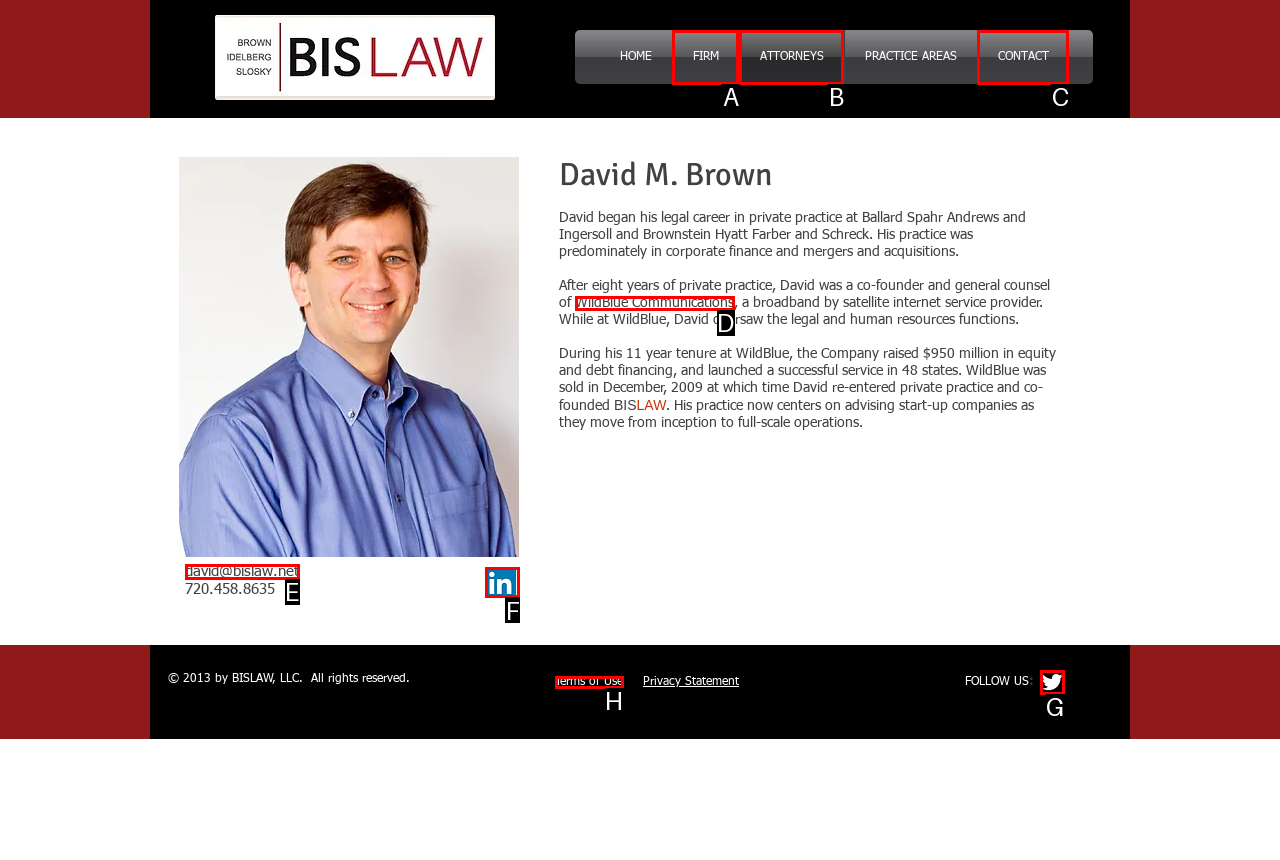Tell me which one HTML element I should click to complete the following instruction: Read more about Faithpointe
Answer with the option's letter from the given choices directly.

None